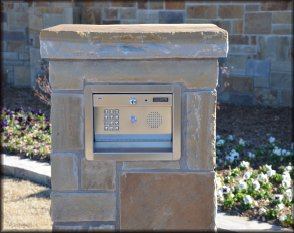Provide a single word or phrase answer to the question: 
What is the function of the call button?

Request access